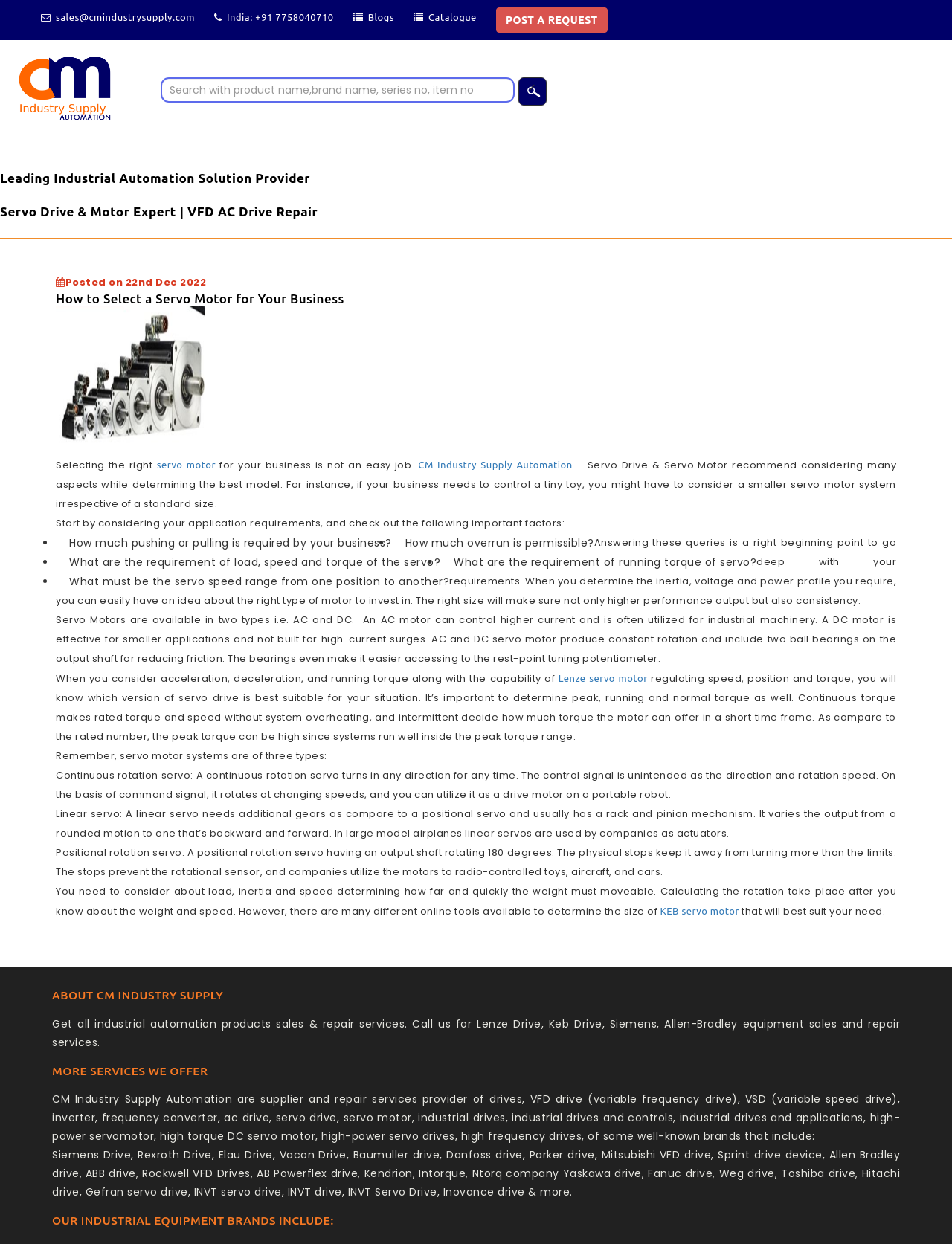Predict the bounding box of the UI element that fits this description: "CM Industry Supply Automation".

[0.439, 0.369, 0.601, 0.377]